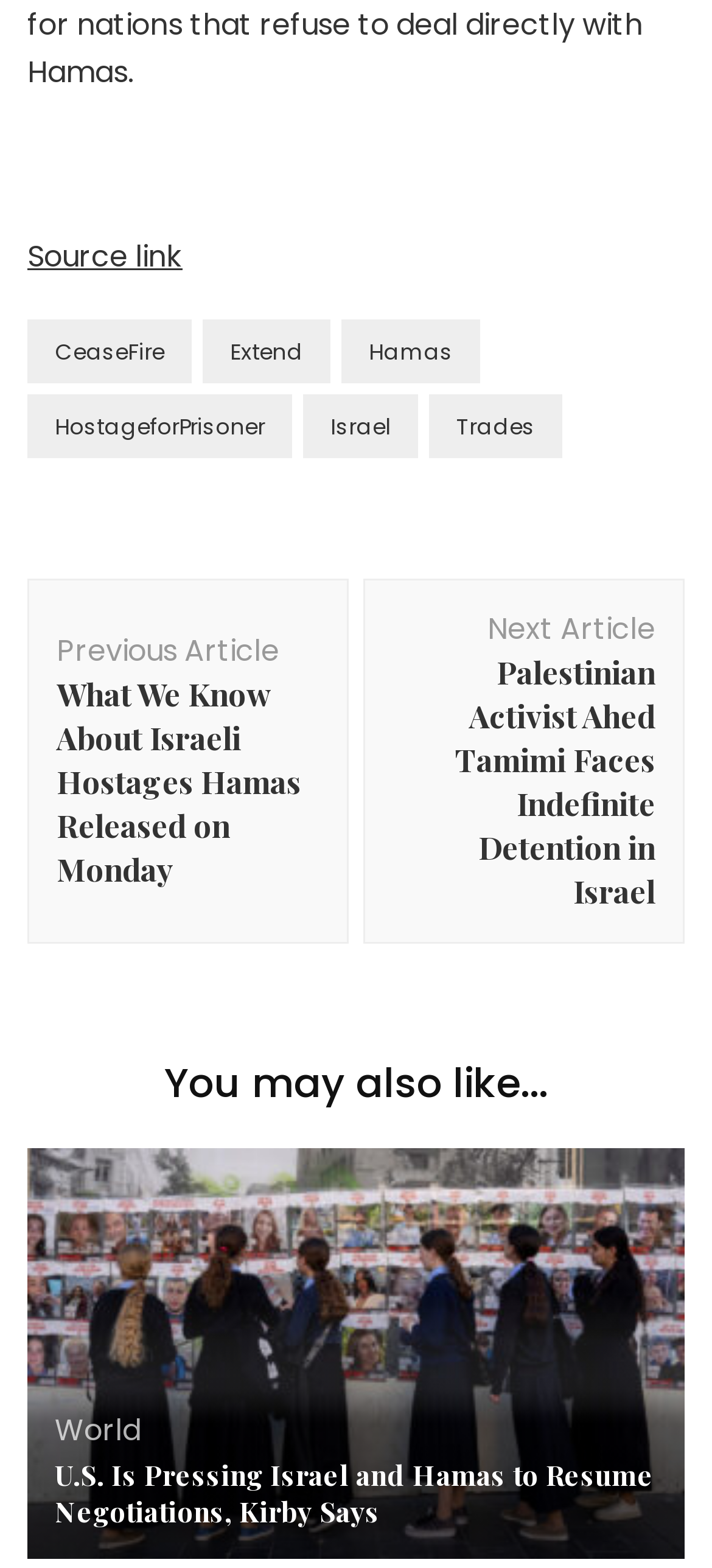Identify the bounding box coordinates of the part that should be clicked to carry out this instruction: "Read the 'Previous Article'".

[0.038, 0.37, 0.491, 0.602]